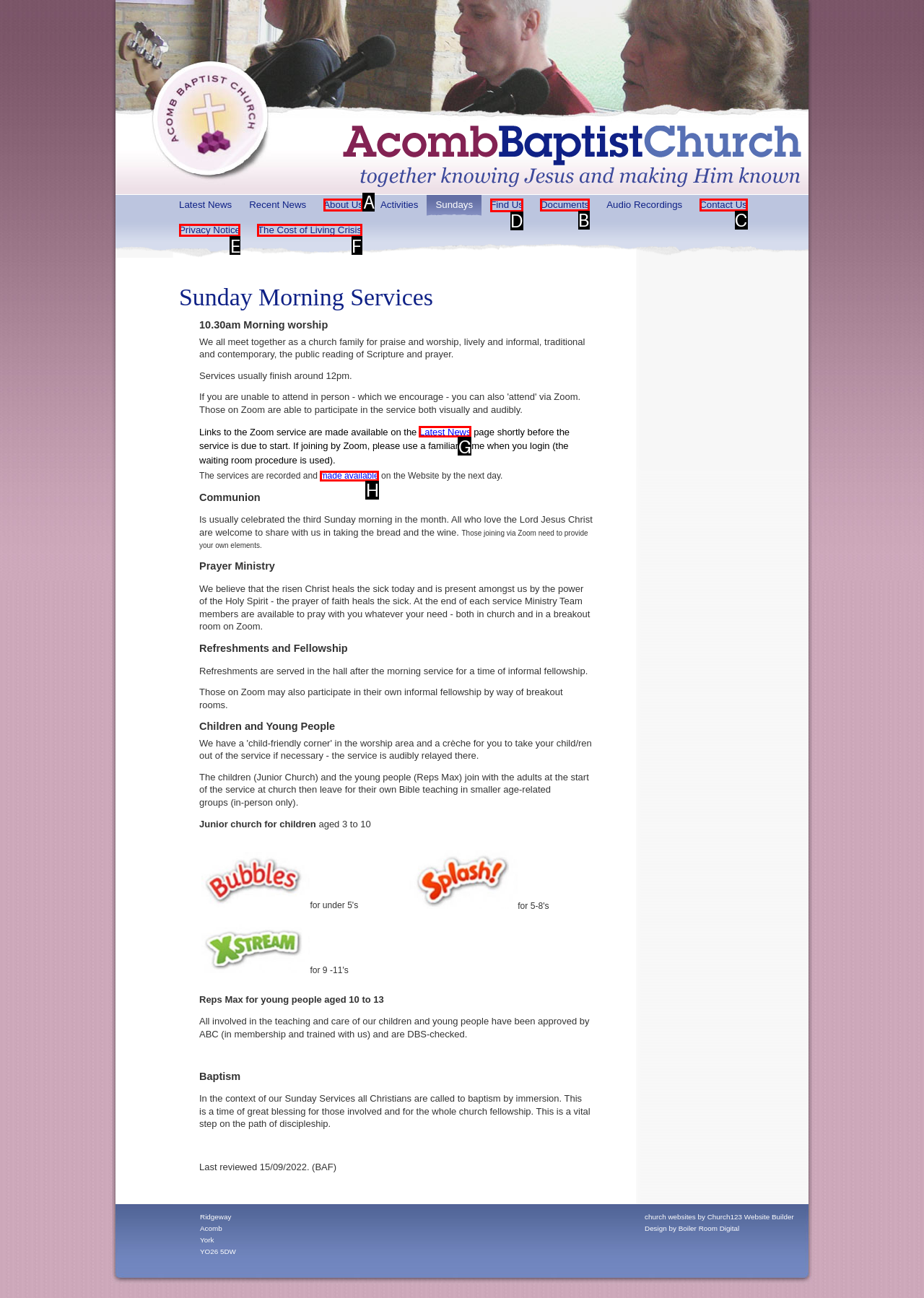Select the appropriate HTML element to click for the following task: Click on Find Us
Answer with the letter of the selected option from the given choices directly.

D